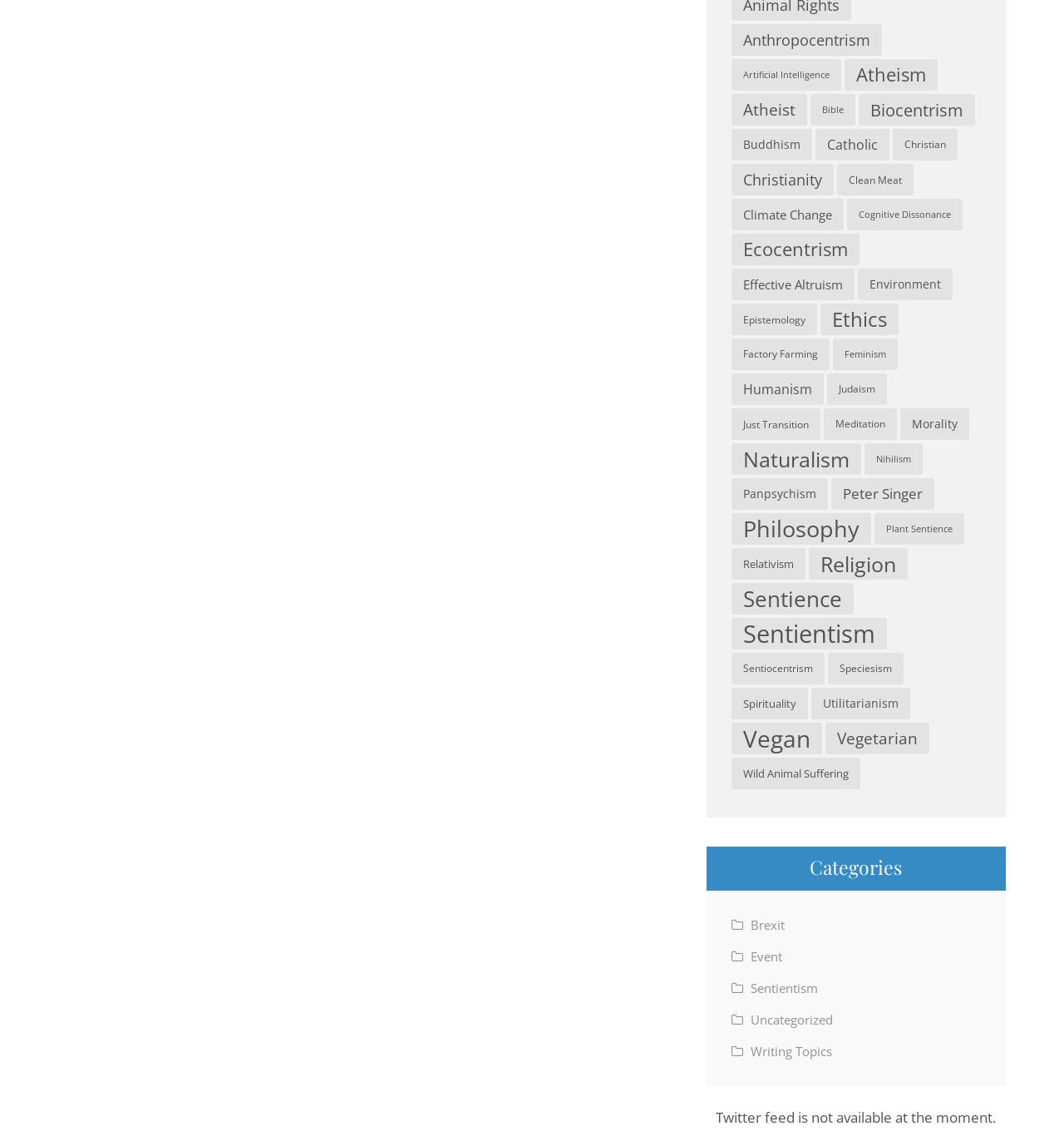Can you find the bounding box coordinates for the element that needs to be clicked to execute this instruction: "Explore the 'Sentientism' topic"? The coordinates should be given as four float numbers between 0 and 1, i.e., [left, top, right, bottom].

[0.688, 0.858, 0.769, 0.875]